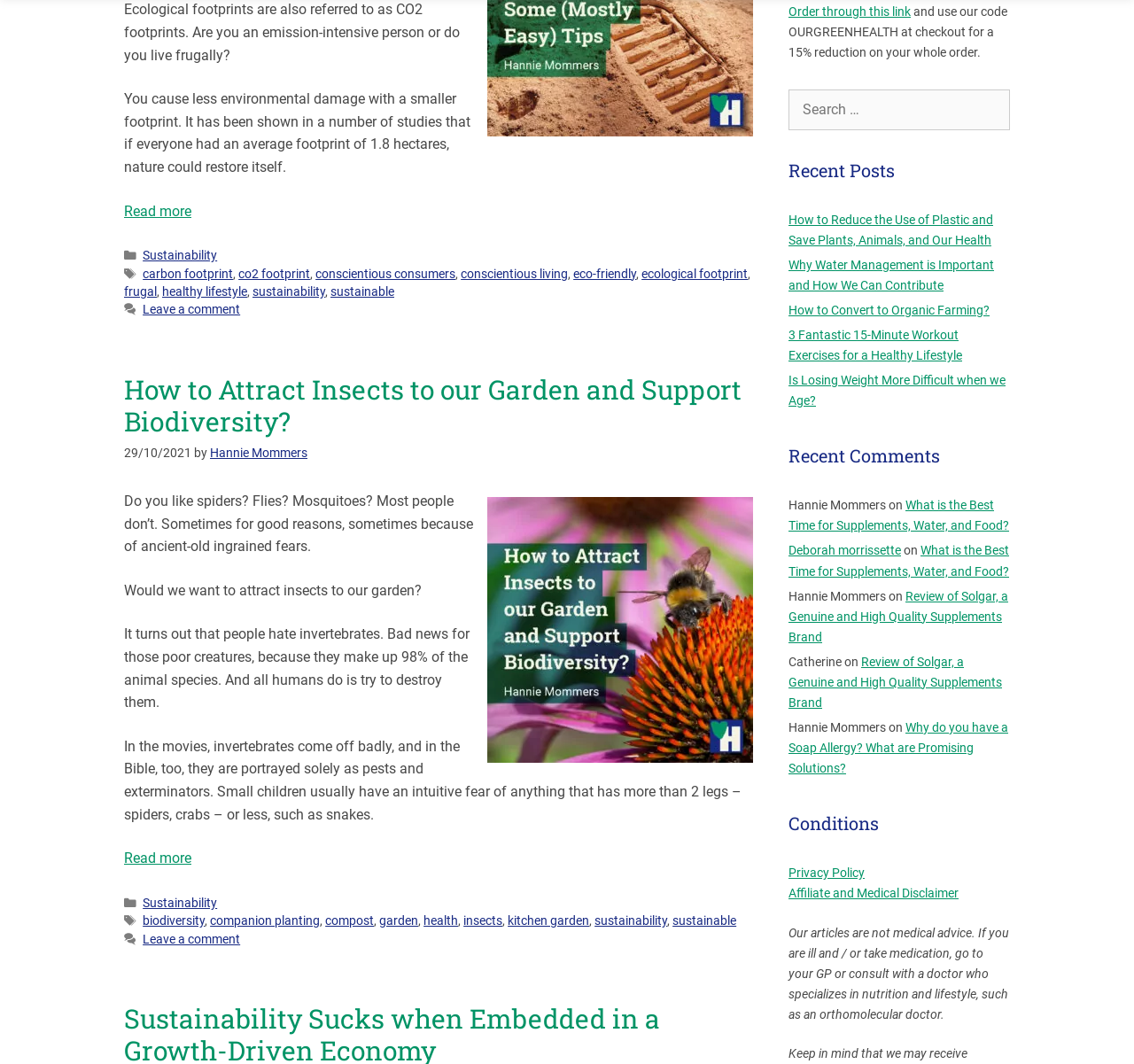Highlight the bounding box of the UI element that corresponds to this description: "Affiliate and Medical Disclaimer".

[0.695, 0.833, 0.845, 0.847]